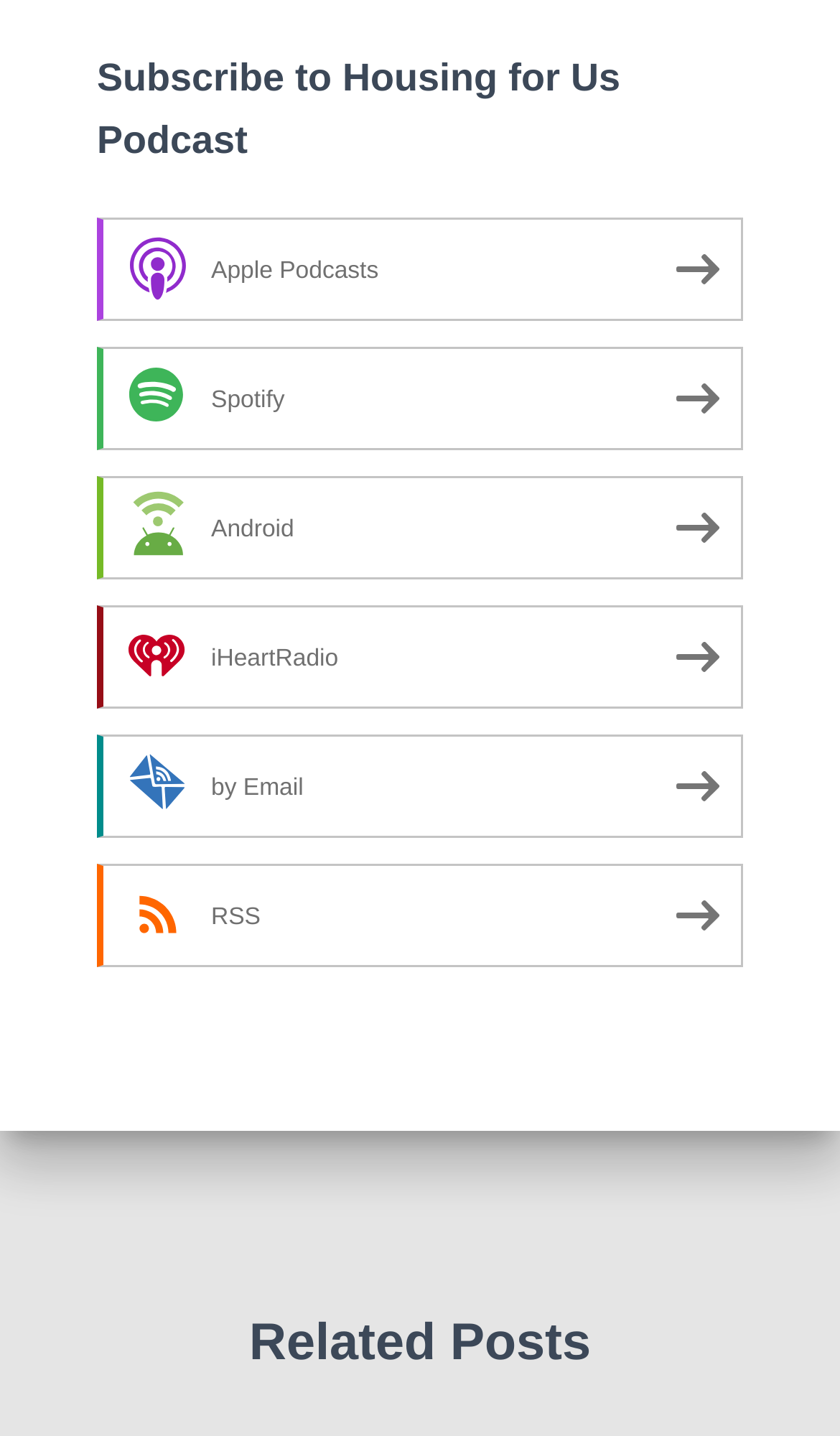What is the position of the 'Related Posts' heading on the webpage?
Please answer the question as detailed as possible based on the image.

I compared the y1 and y2 coordinates of the 'Related Posts' heading with the other elements and found that it has the largest y1 and y2 values, indicating that it is located at the bottom of the webpage.